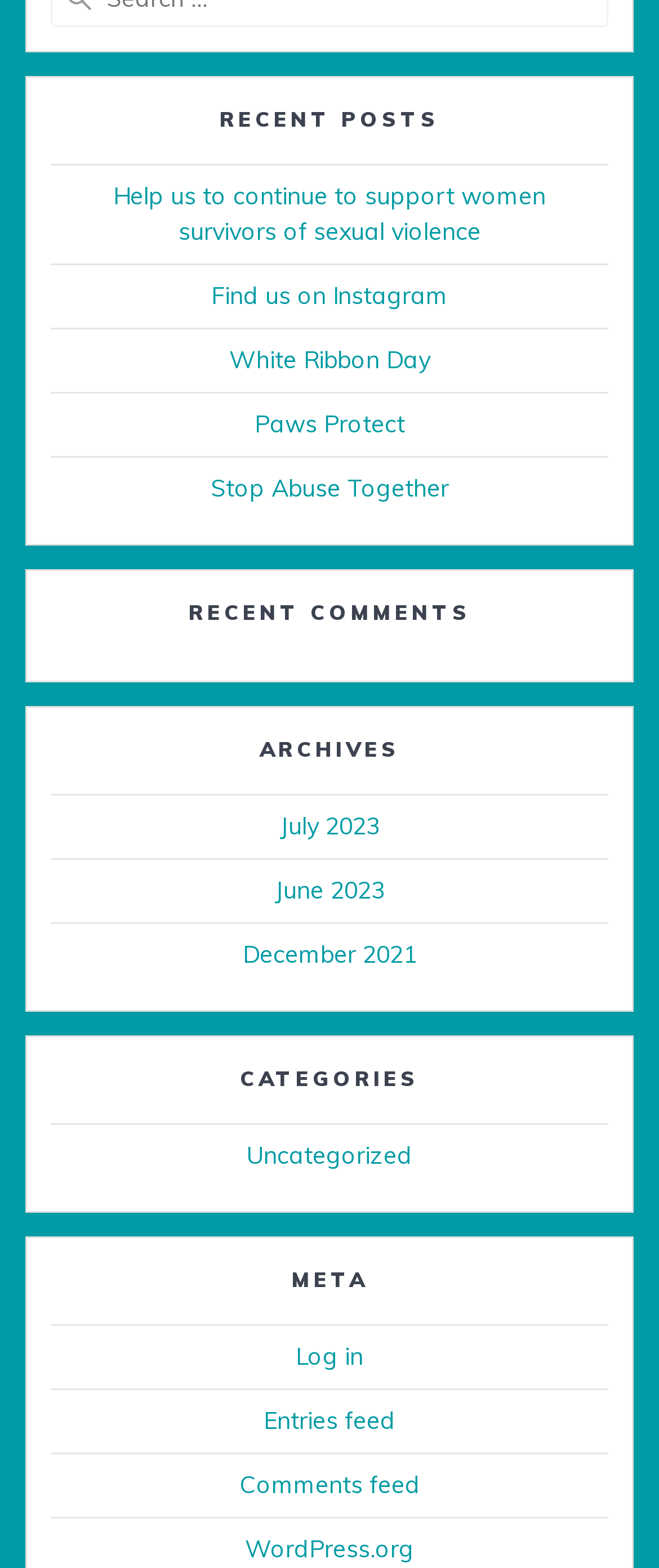What is the first recent post?
Answer briefly with a single word or phrase based on the image.

Help us to continue to support women survivors of sexual violence